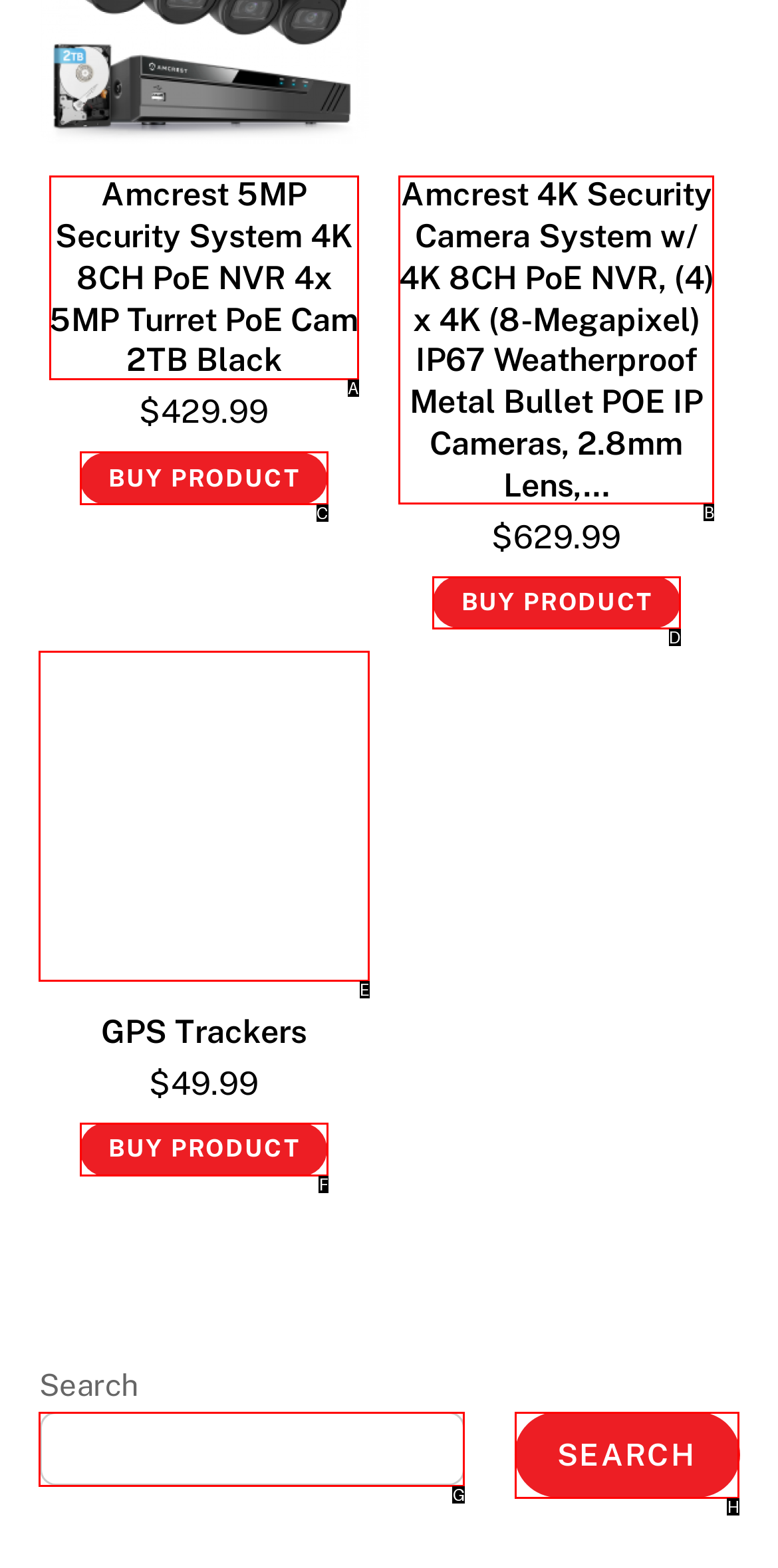Please identify the correct UI element to click for the task: Buy GPS Trackers Respond with the letter of the appropriate option.

F